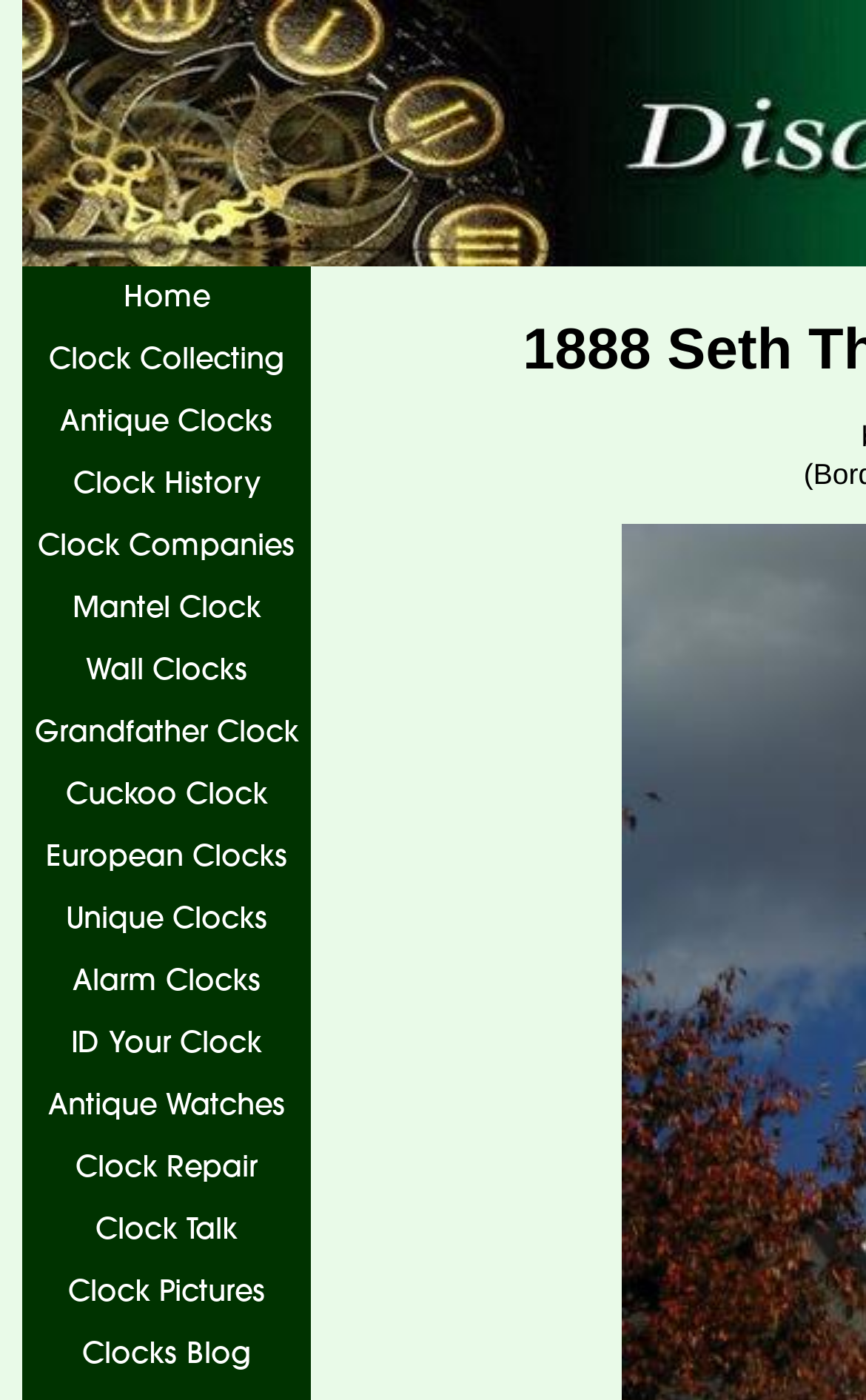Offer a detailed explanation of the webpage layout and contents.

This webpage is about a 1888 Seth Thomas Tower clock, specifically the main clock mechanism for the town clock in Bordentown City, New Jersey, US. 

At the top left of the page, there is a row of 18 links, including "Home", "Clock Collecting", "Antique Clocks", and others, which are closely packed and aligned horizontally. These links are positioned near the top of the page, taking up a small portion of the screen. 

The rest of the page content is not explicitly described in the provided accessibility tree, but based on the meta description, it is likely that the page contains information about the 1888 Seth Thomas Tower clock, possibly including its history, features, and significance.